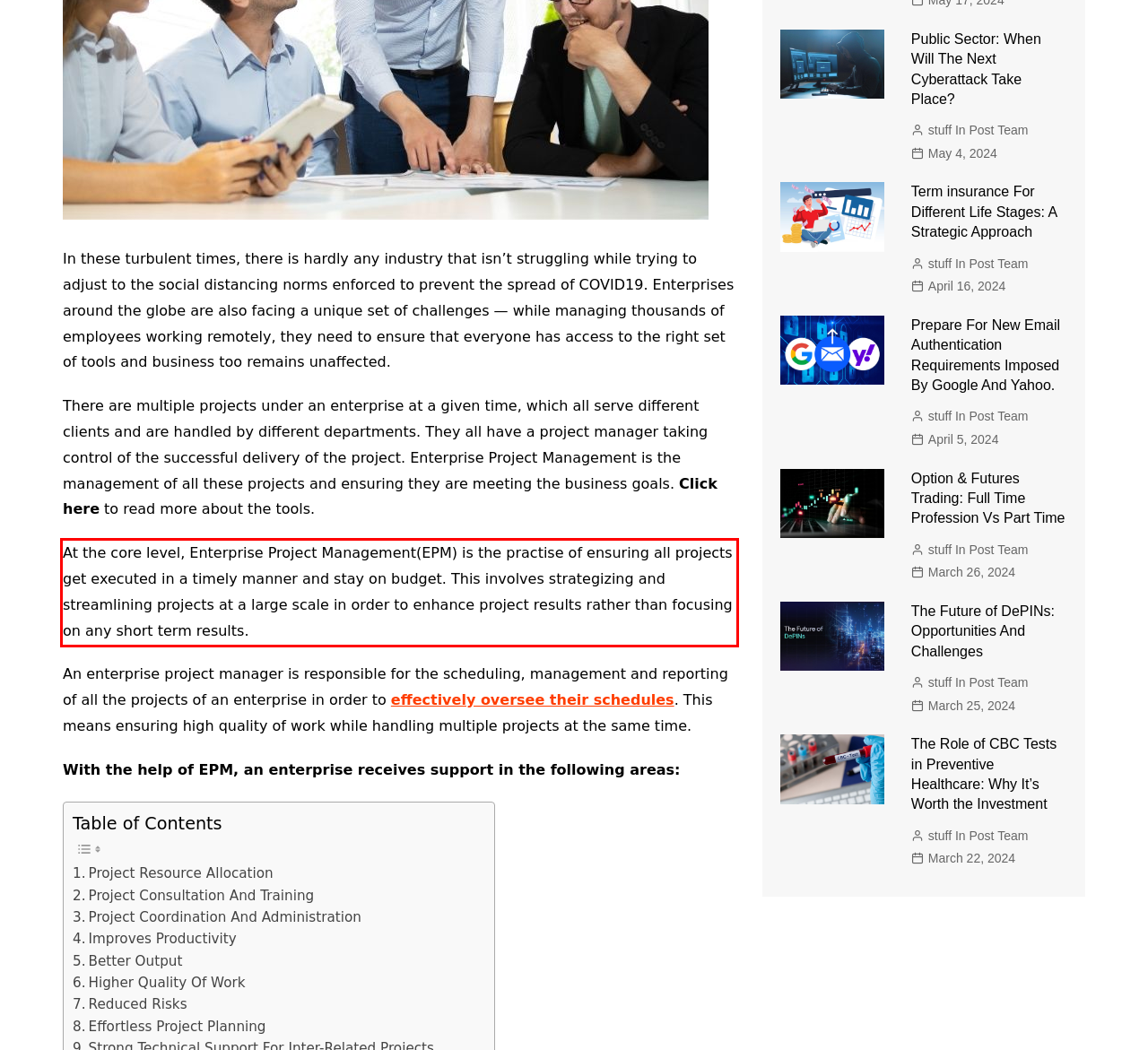Please perform OCR on the UI element surrounded by the red bounding box in the given webpage screenshot and extract its text content.

At the core level, Enterprise Project Management(EPM) is the practise of ensuring all projects get executed in a timely manner and stay on budget. This involves strategizing and streamlining projects at a large scale in order to enhance project results rather than focusing on any short term results.